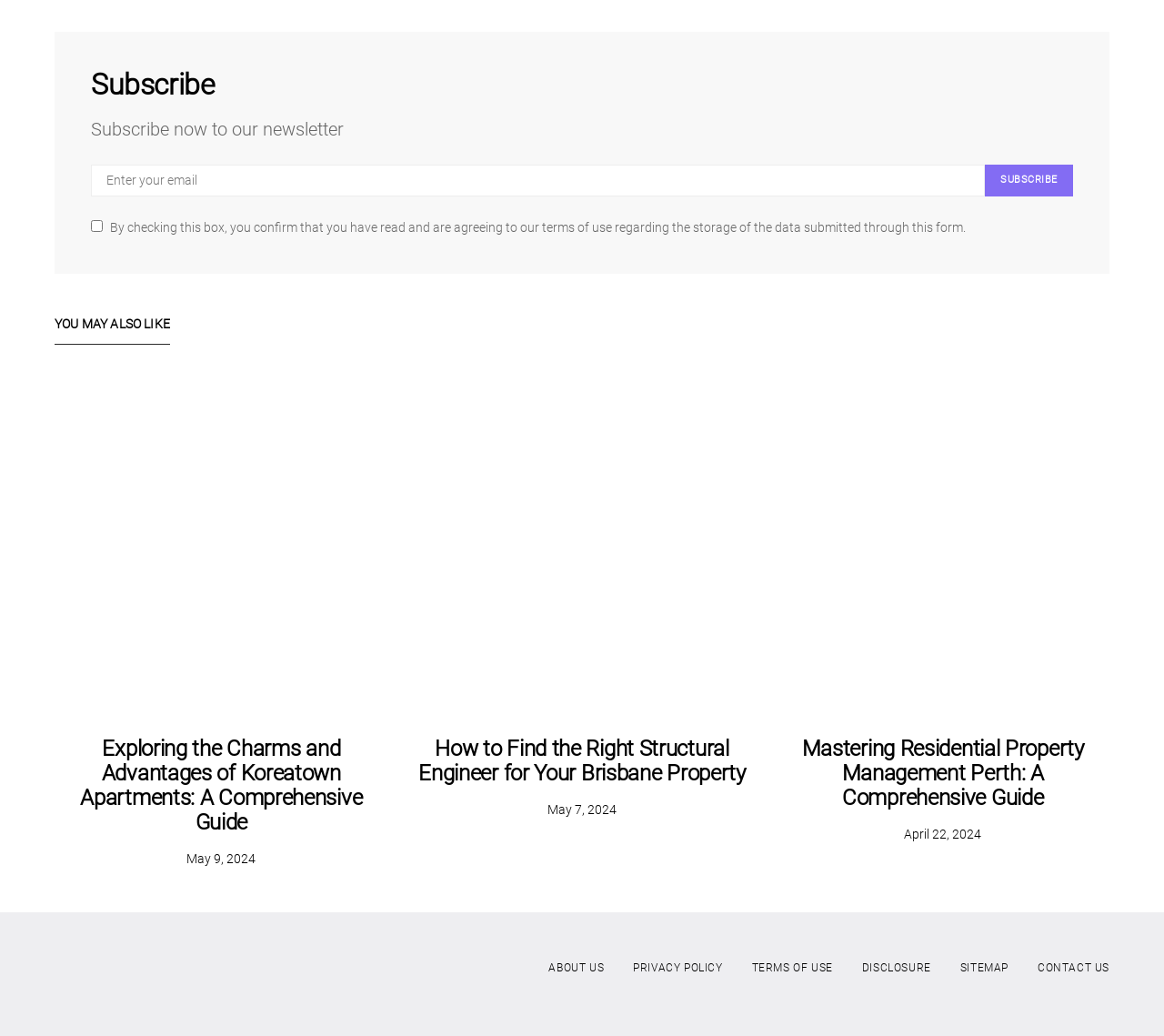What is the function of the 'SUBSCRIBE' button?
Observe the image and answer the question with a one-word or short phrase response.

To subscribe to the newsletter